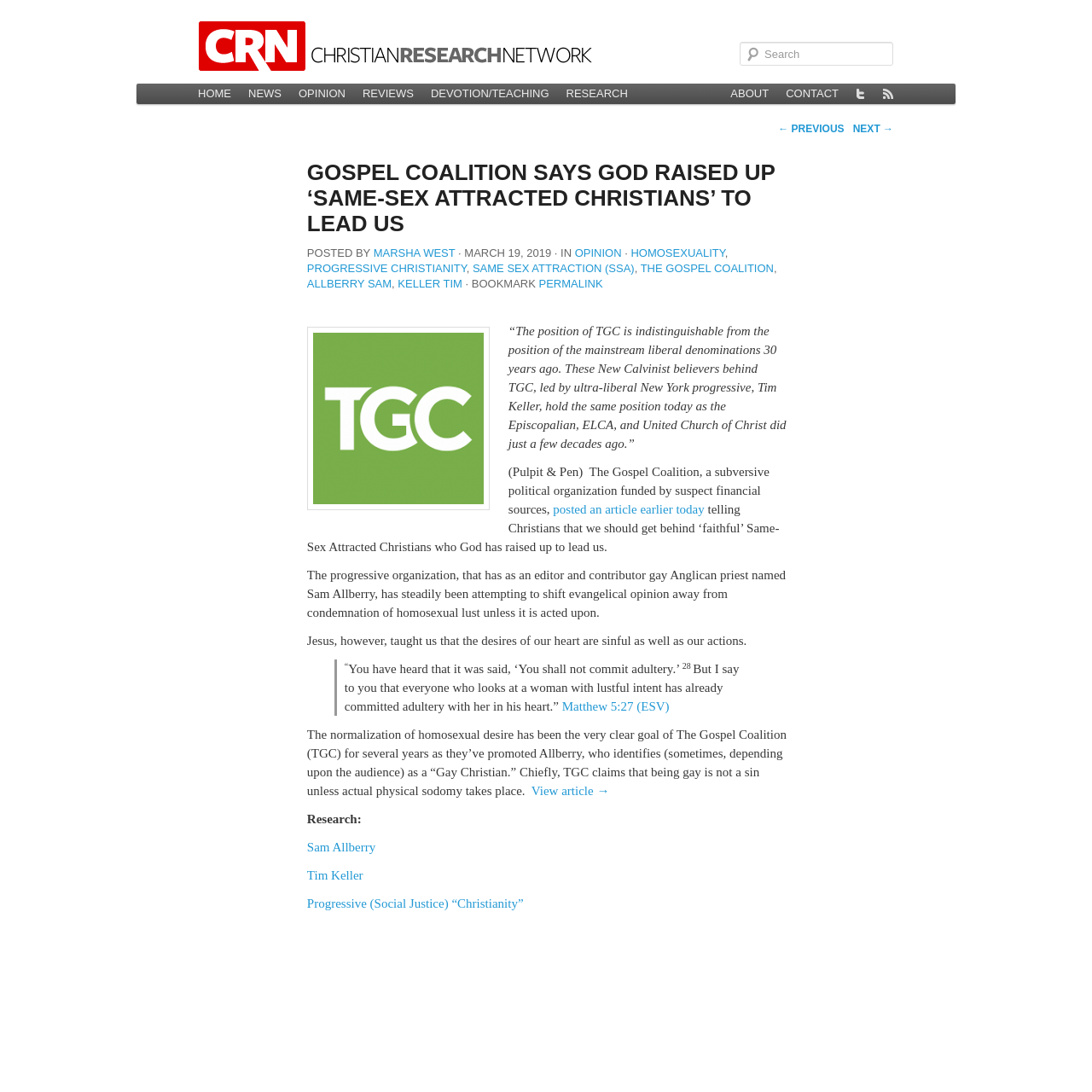Please give the bounding box coordinates of the area that should be clicked to fulfill the following instruction: "click here to make an appointment". The coordinates should be in the format of four float numbers from 0 to 1, i.e., [left, top, right, bottom].

None